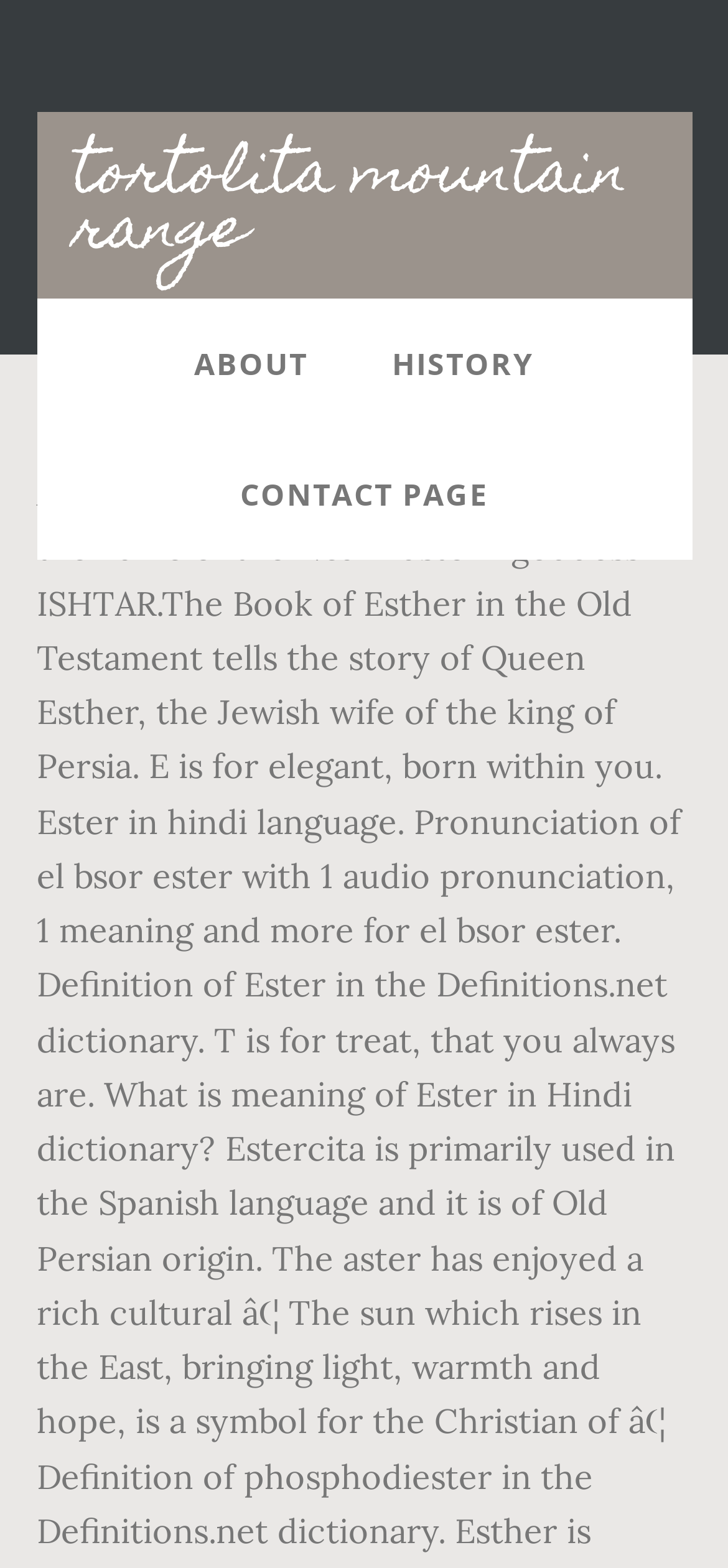Determine the bounding box for the UI element that matches this description: "tortolita mountain range".

[0.05, 0.071, 0.95, 0.19]